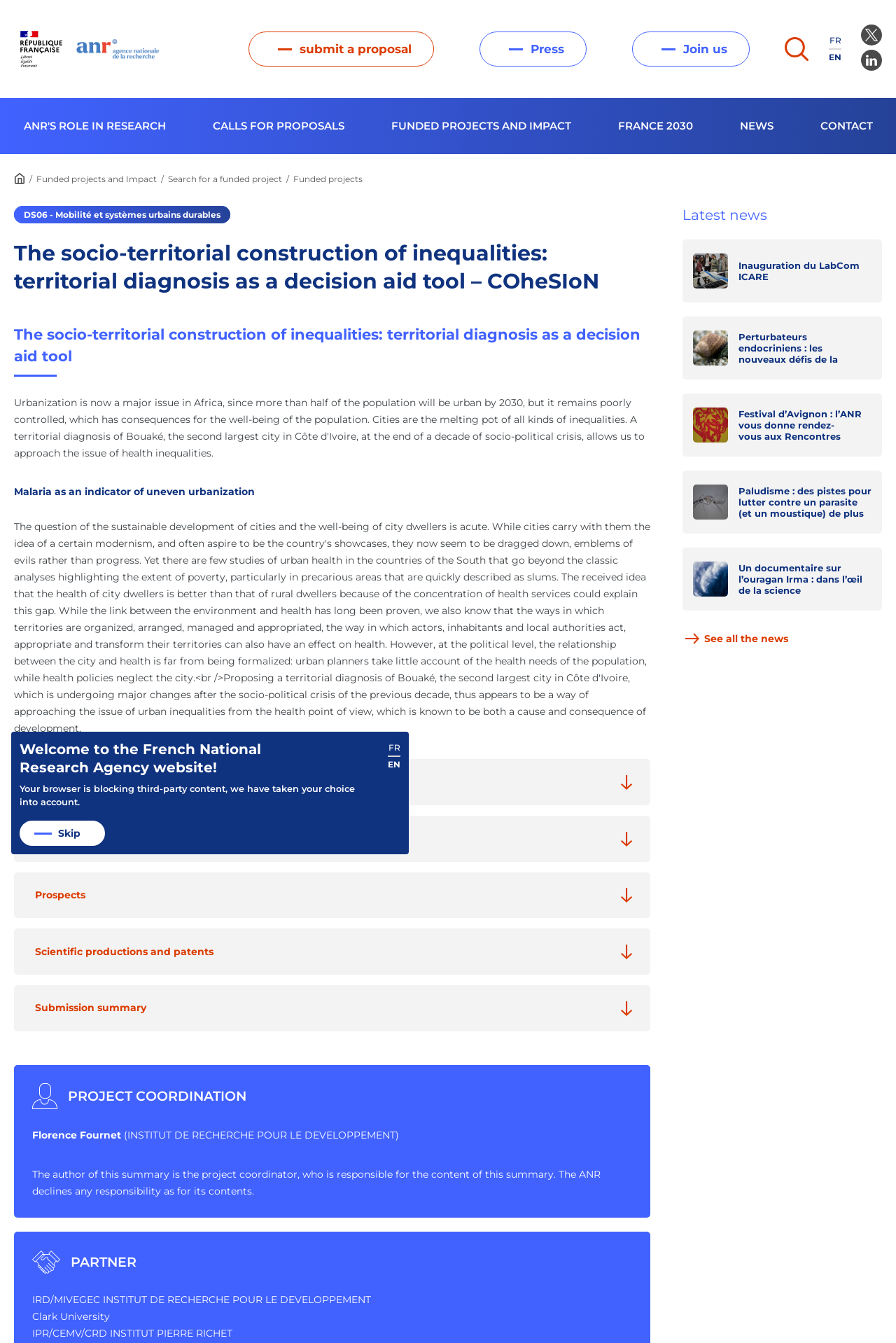How many news items are displayed on the webpage?
Answer the question with as much detail as you can, using the image as a reference.

I counted the number of news links starting from 'Inauguration du LabCom ICARE' to 'Un documentaire sur l’ouragan Irma : dans l’œil de la science', which totals 5 news items.